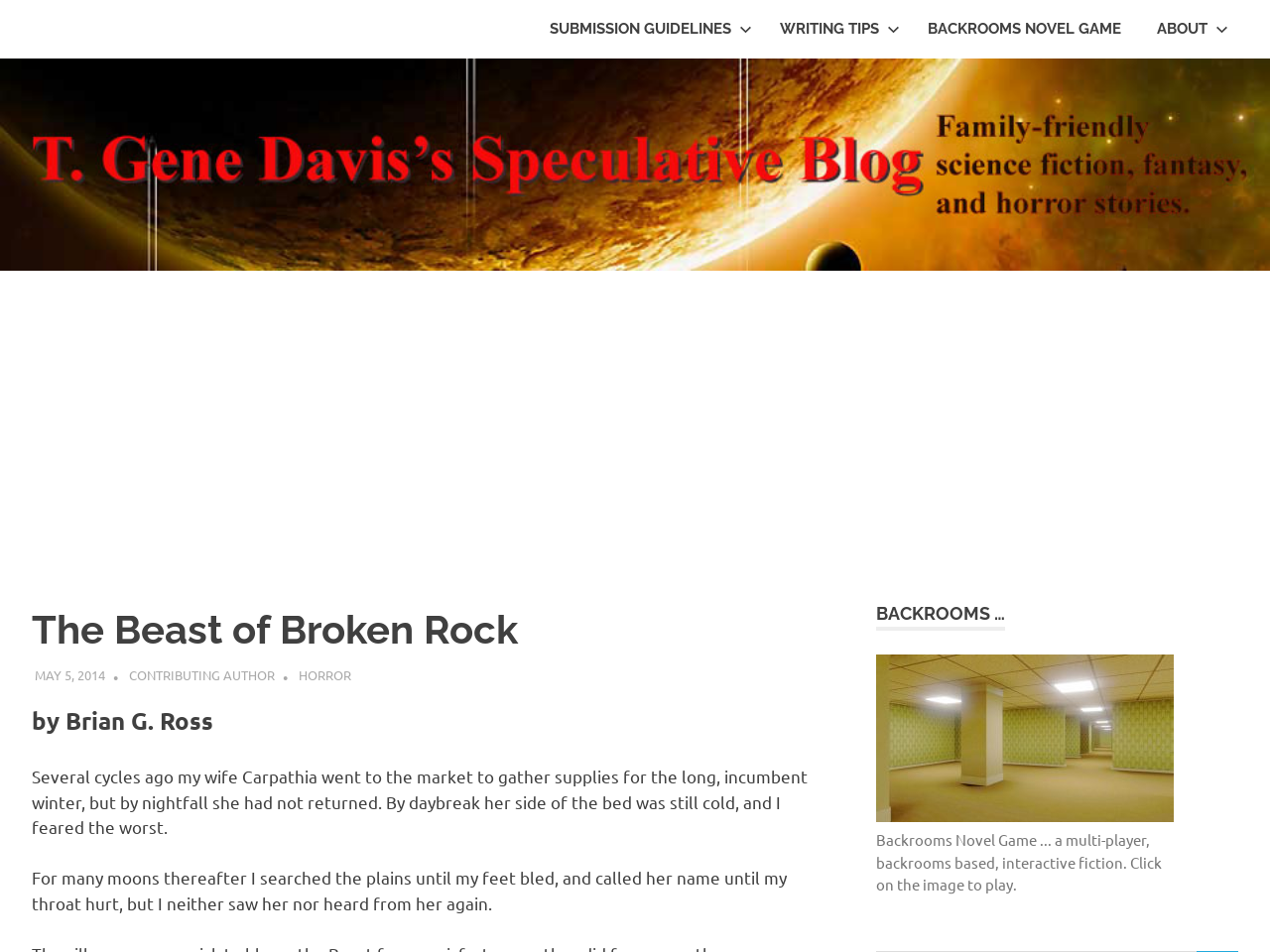What is the Backrooms Novel Game about?
Based on the visual, give a brief answer using one word or a short phrase.

multi-player, backrooms based, interactive fiction